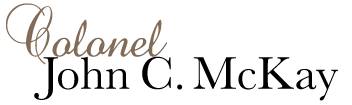What is the full name of the person?
Please provide a single word or phrase as the answer based on the screenshot.

John C. McKay